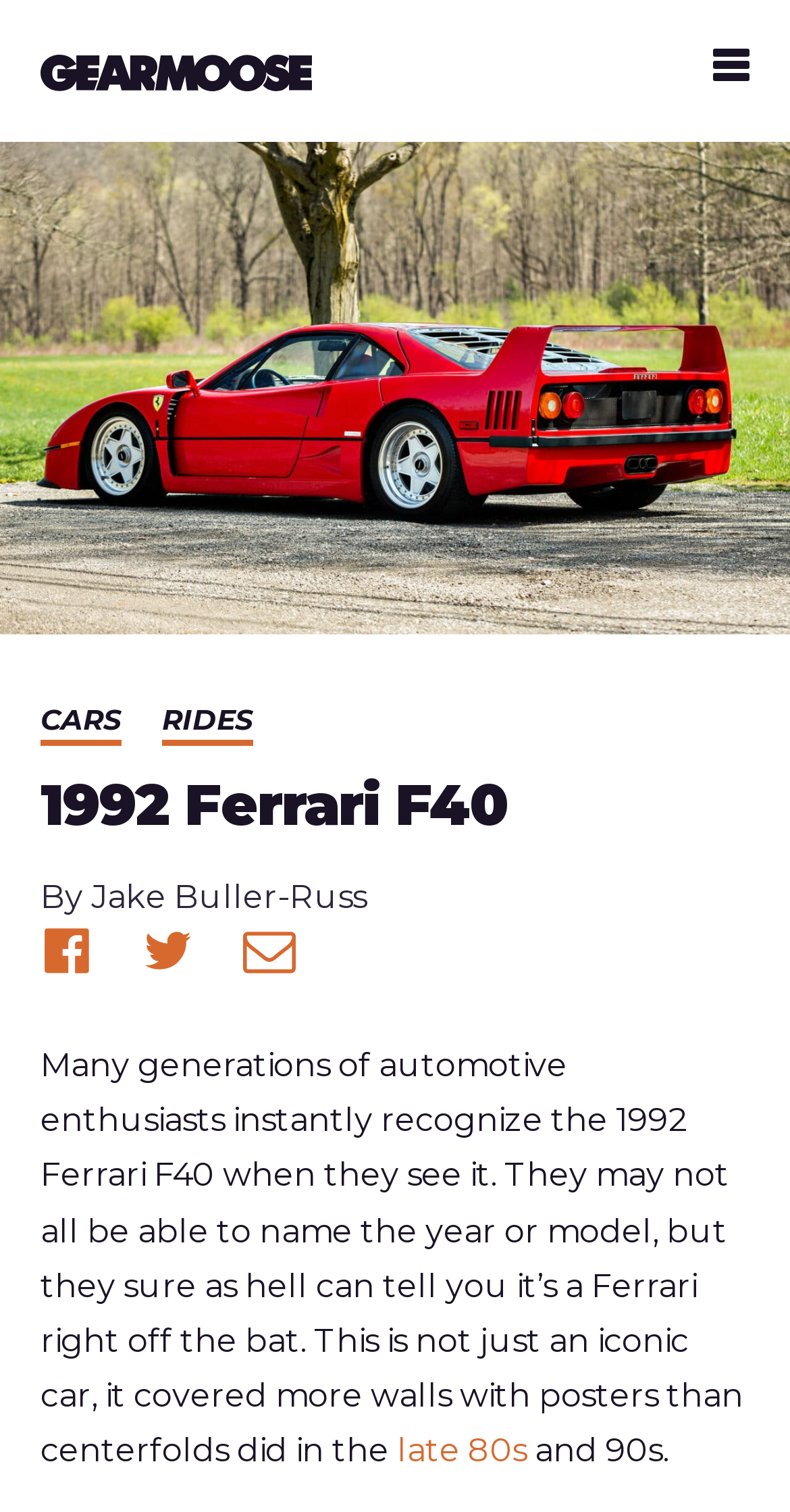Given the description "Jake Buller-Russ", provide the bounding box coordinates of the corresponding UI element.

[0.115, 0.58, 0.464, 0.606]